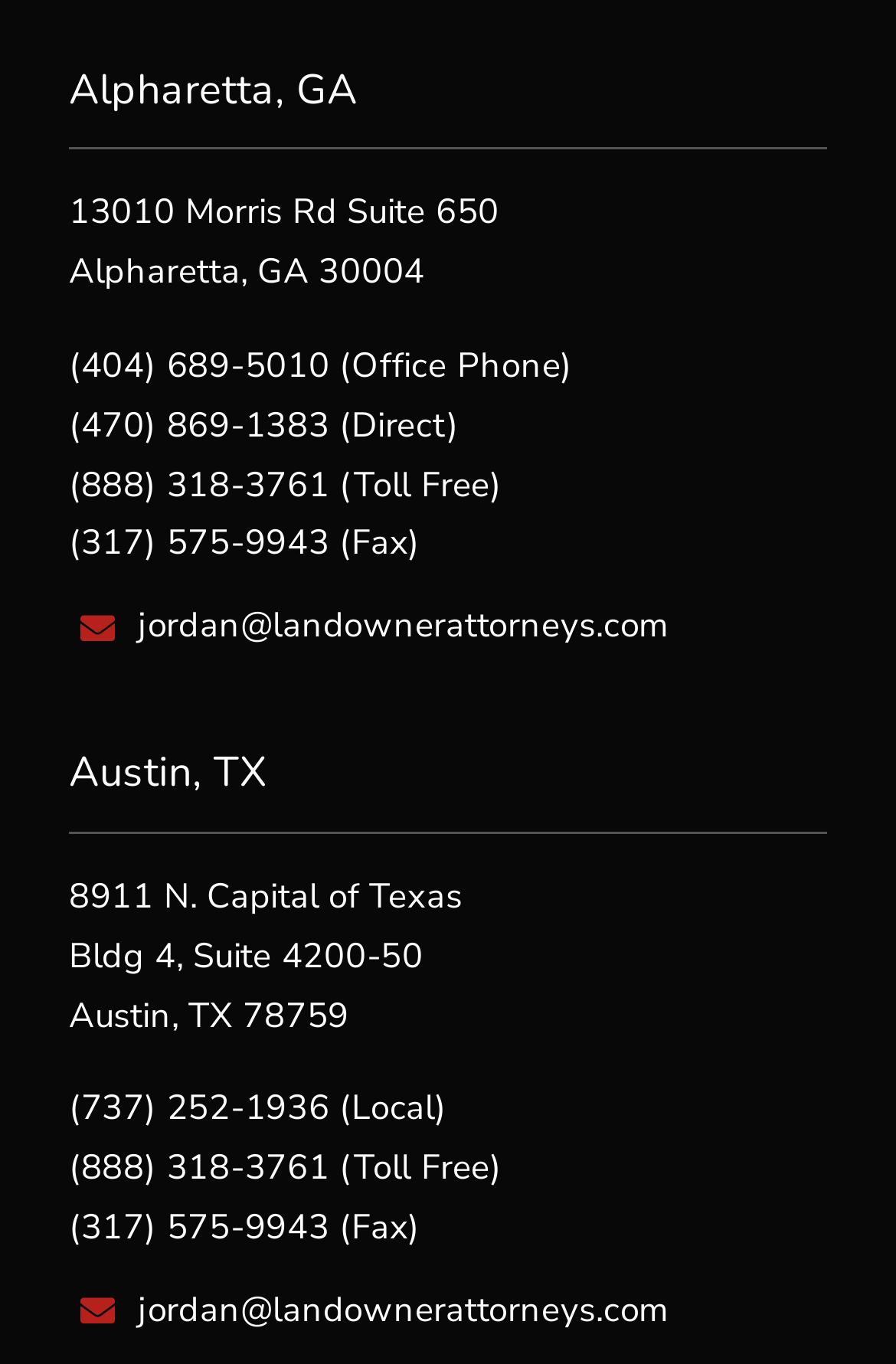How many offices are listed on the webpage?
Answer the question with a detailed and thorough explanation.

The webpage lists two offices: one in Alpharetta, GA, and another in Austin, TX. These offices have separate addresses and contact information listed.